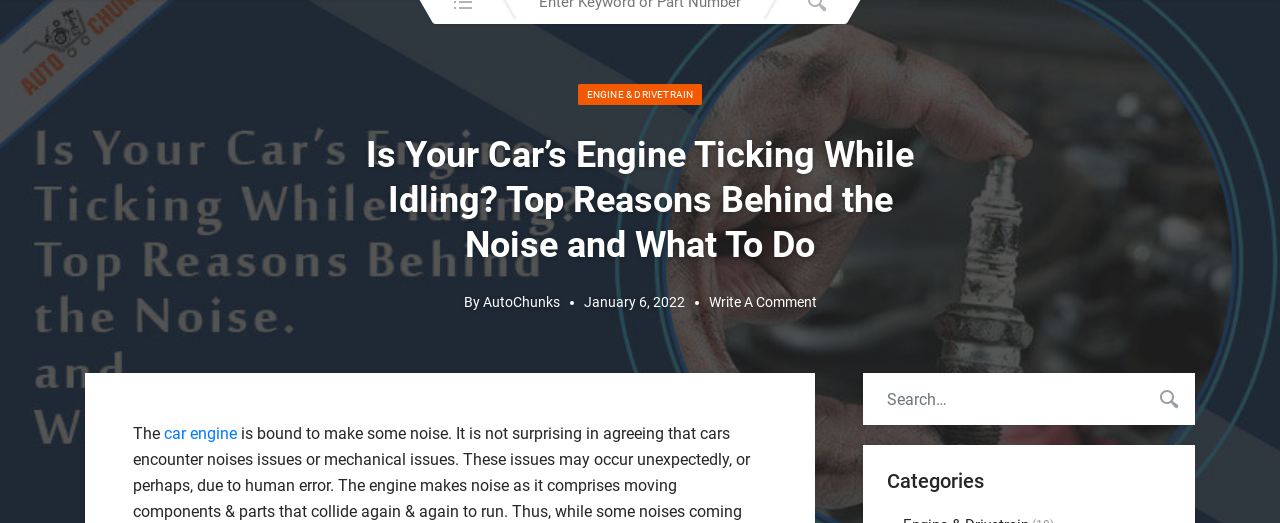Provide a comprehensive description of the image.

The image illustrates a detailed article titled “Is Your Car’s Engine Ticking While Idling? Top Reasons Behind the Noise and What To Do,” published by AutoChunks on January 6, 2022. The article addresses common concerns related to ticking or clicking sounds that may arise from car engines during idling, offering insights into potential causes for these noises and corresponding solutions for drivers. The background features a close-up of a mechanic working on a vehicle’s engine, emphasizing the technical nature of the content. The design includes an appealing blue backdrop with white text to ensure readability, paired with navigation links for easy exploration of related topics within the auto care domain.